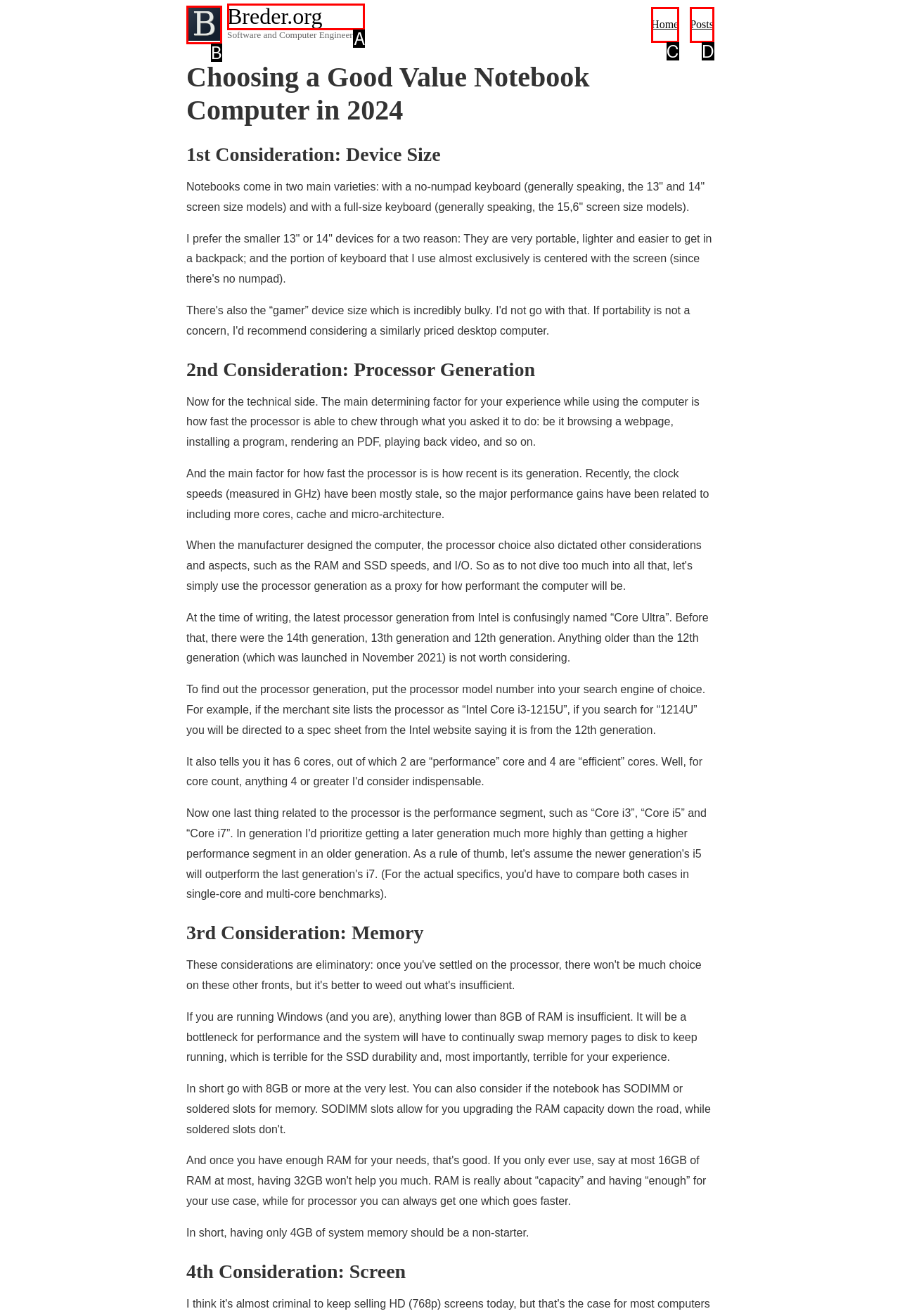Select the letter of the UI element that best matches: parent_node: Breder.org
Answer with the letter of the correct option directly.

B